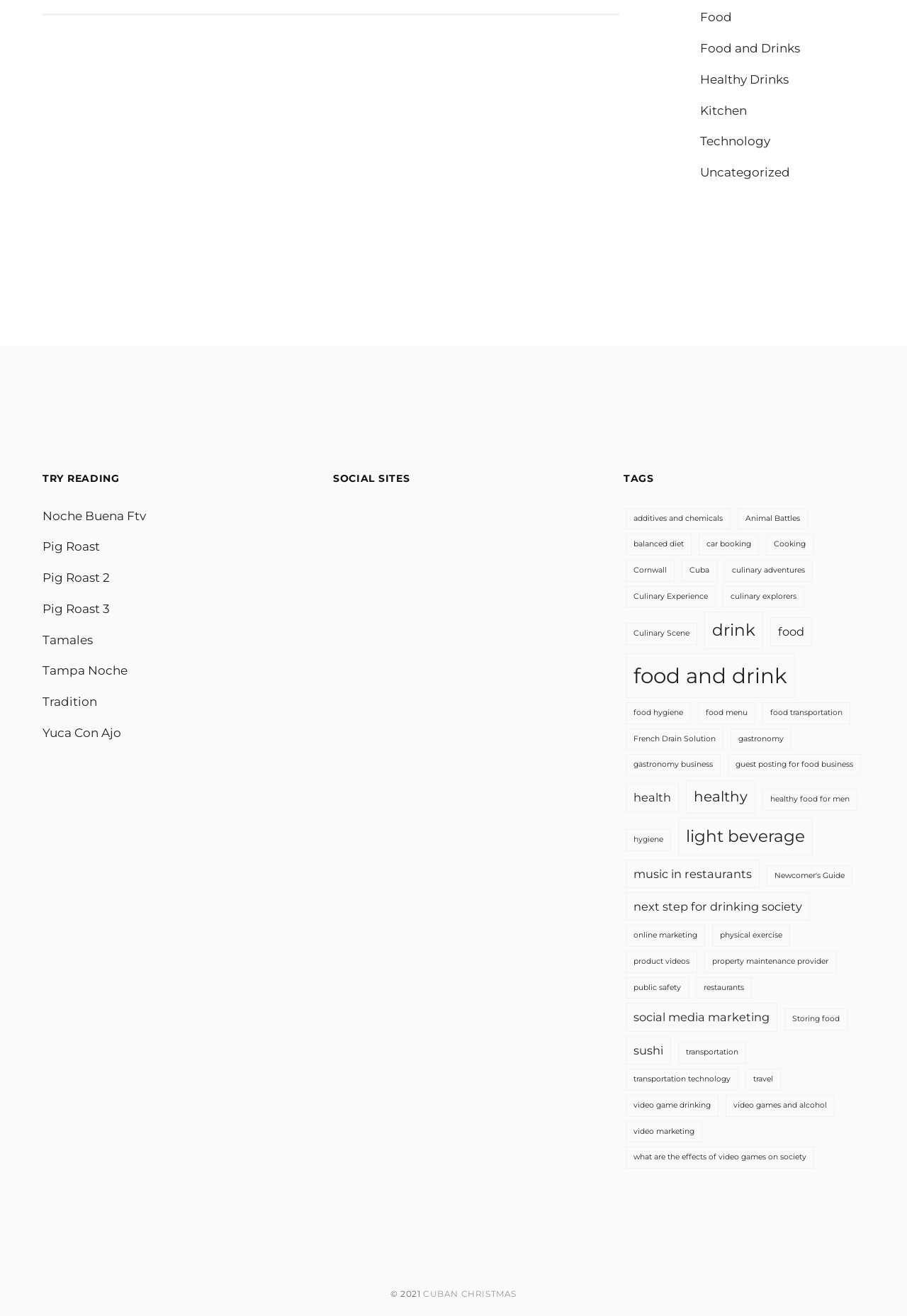What is the purpose of the 'TRY READING' section?
Can you provide an in-depth and detailed response to the question?

The 'TRY READING' section contains links to various articles or blog posts, suggesting that its purpose is to provide users with reading materials on different topics.